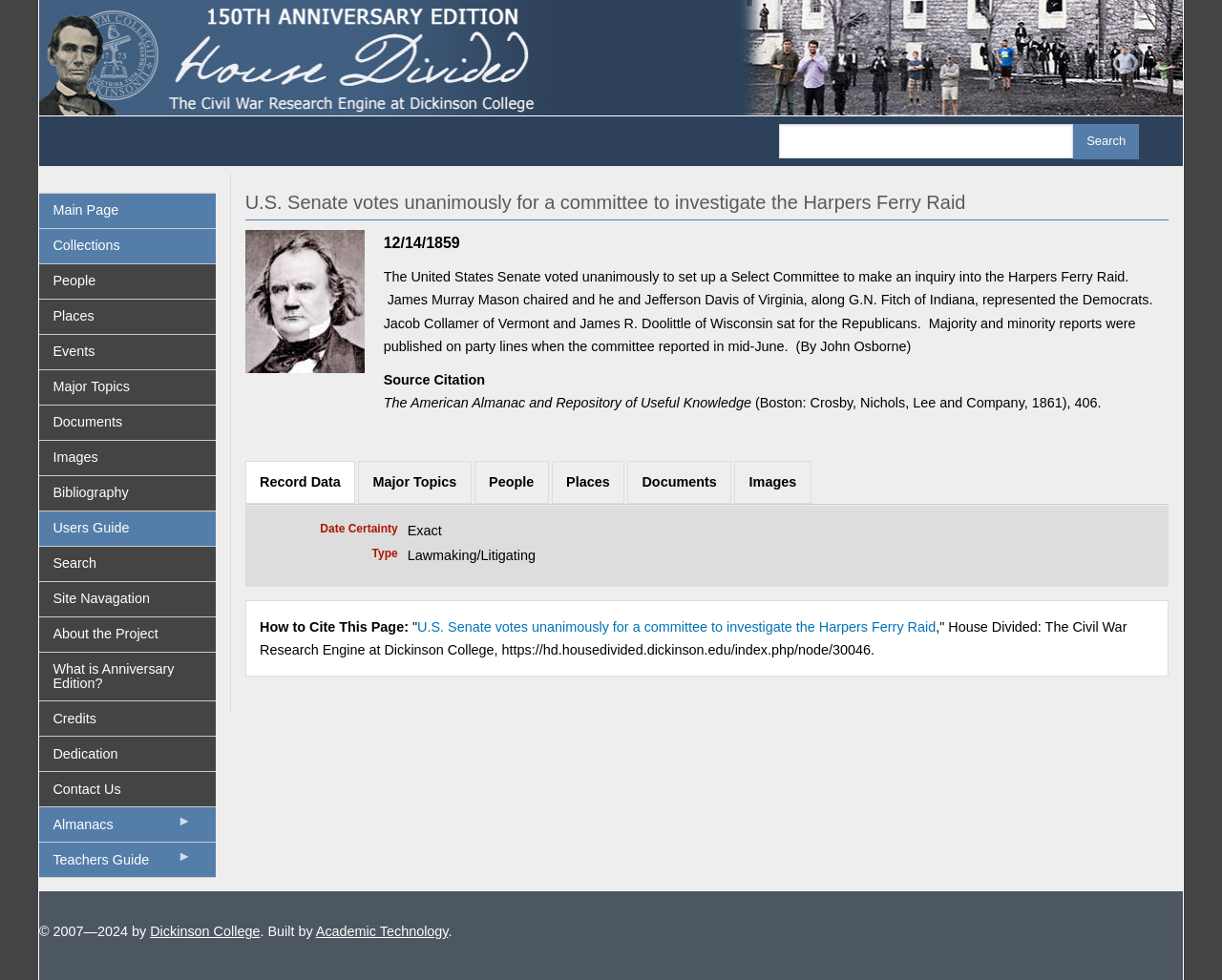Identify the bounding box for the given UI element using the description provided. Coordinates should be in the format (top-left x, top-left y, bottom-right x, bottom-right y) and must be between 0 and 1. Here is the description: Record Data(active tab)

[0.201, 0.471, 0.29, 0.512]